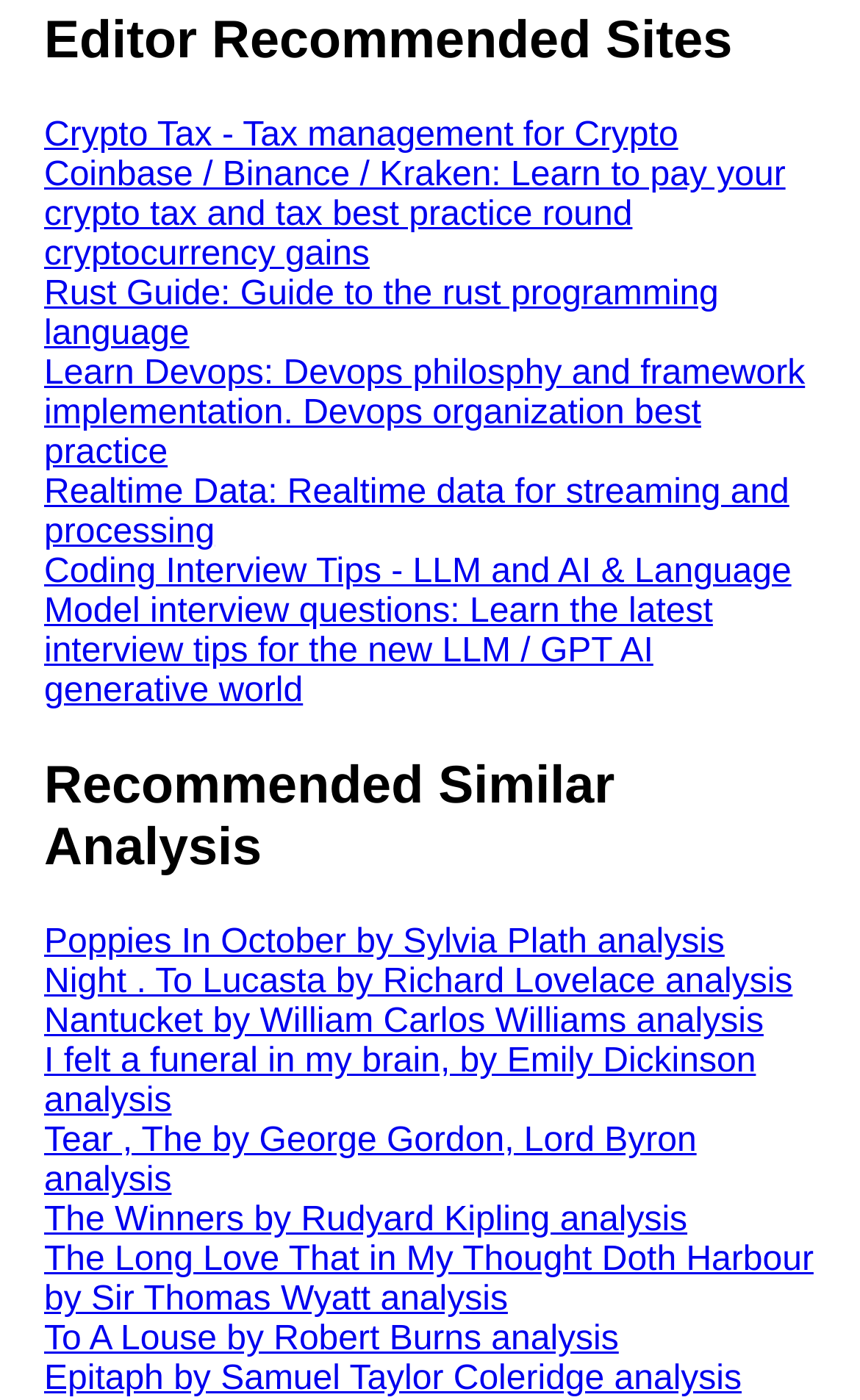Utilize the details in the image to thoroughly answer the following question: What is the topic of the link 'Learn Devops'?

The link 'Learn Devops: Devops philosphy and framework implementation. Devops organization best practice' suggests that the topic of this link is Devops, which is a set of practices that combines software development and IT operations.